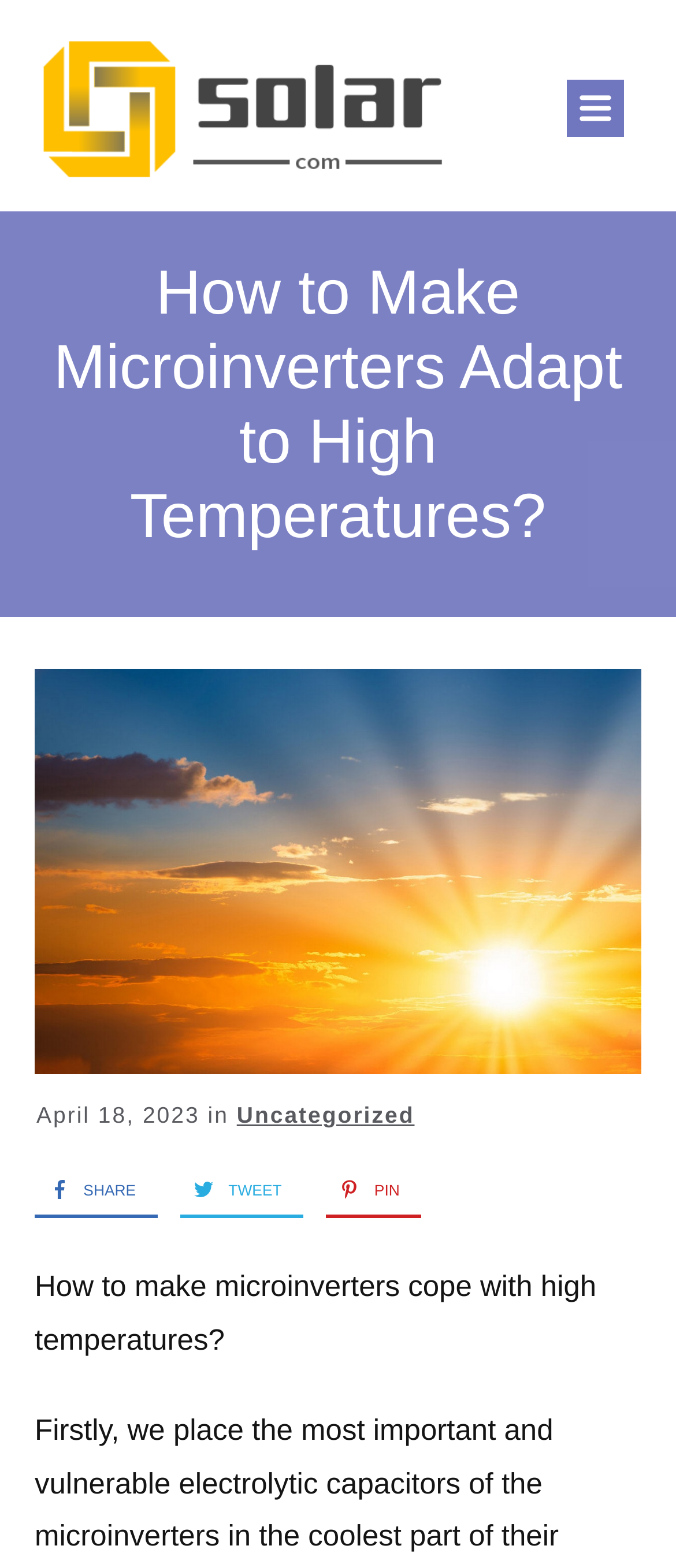Examine the image and give a thorough answer to the following question:
Is there an image associated with the article?

I found an image associated with the article by looking at the generic element with the description 'utility-grid-PV-project-25' which is located at the coordinates [0.051, 0.427, 0.949, 0.685]. This element is likely an image related to the article.